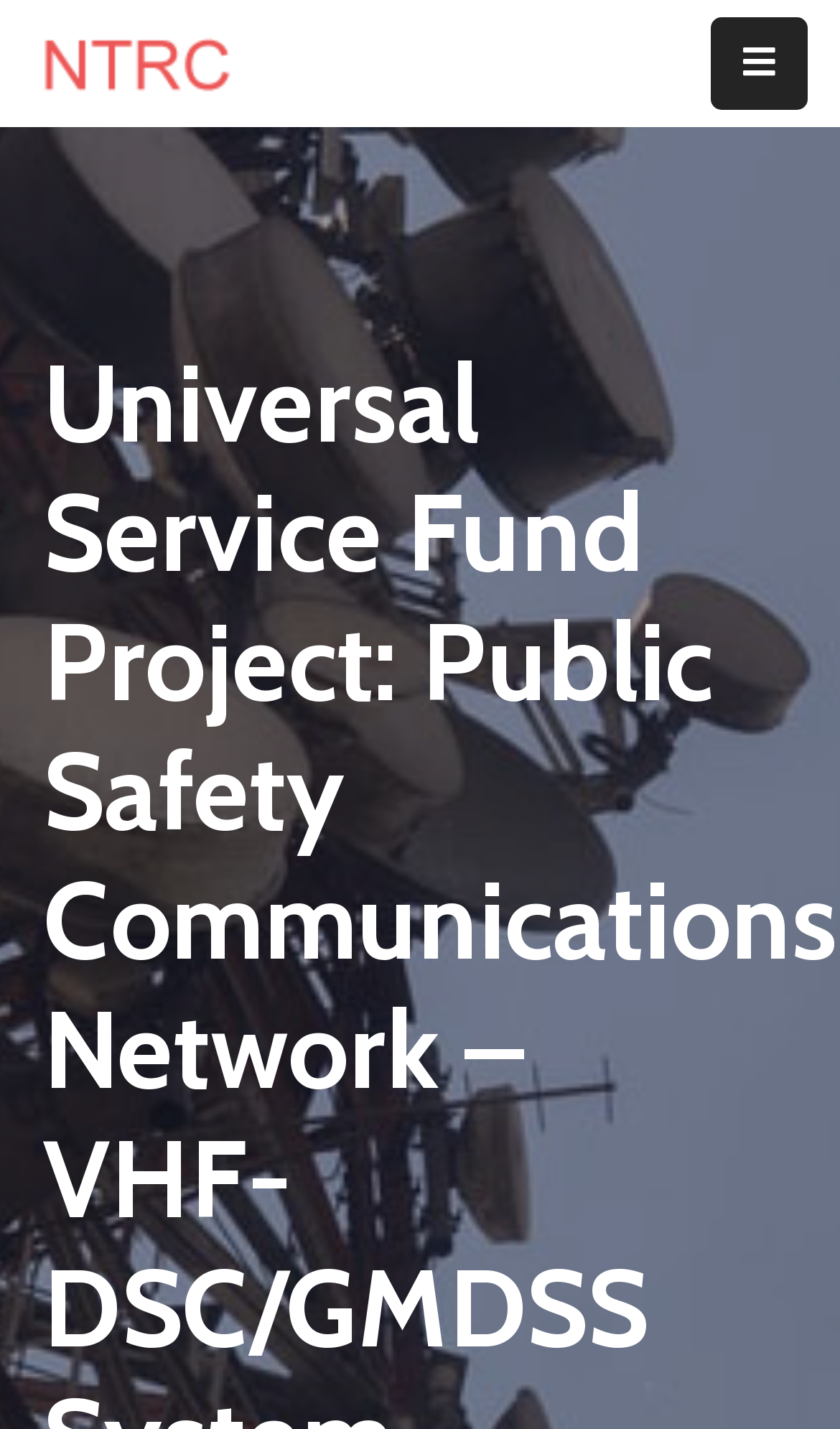Provide a single word or phrase answer to the question: 
How many links are there in the top section?

2